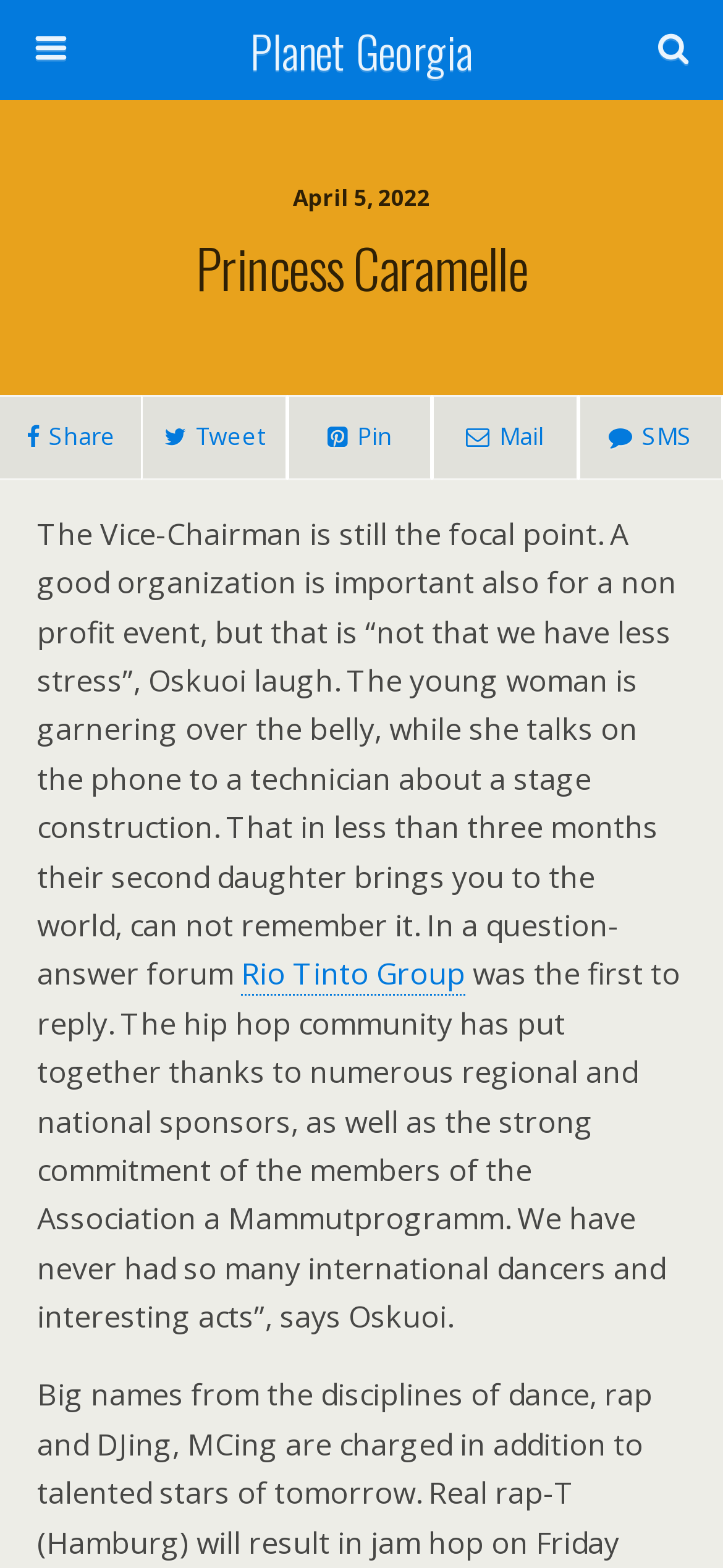Find the bounding box coordinates of the element I should click to carry out the following instruction: "Contact Us".

None